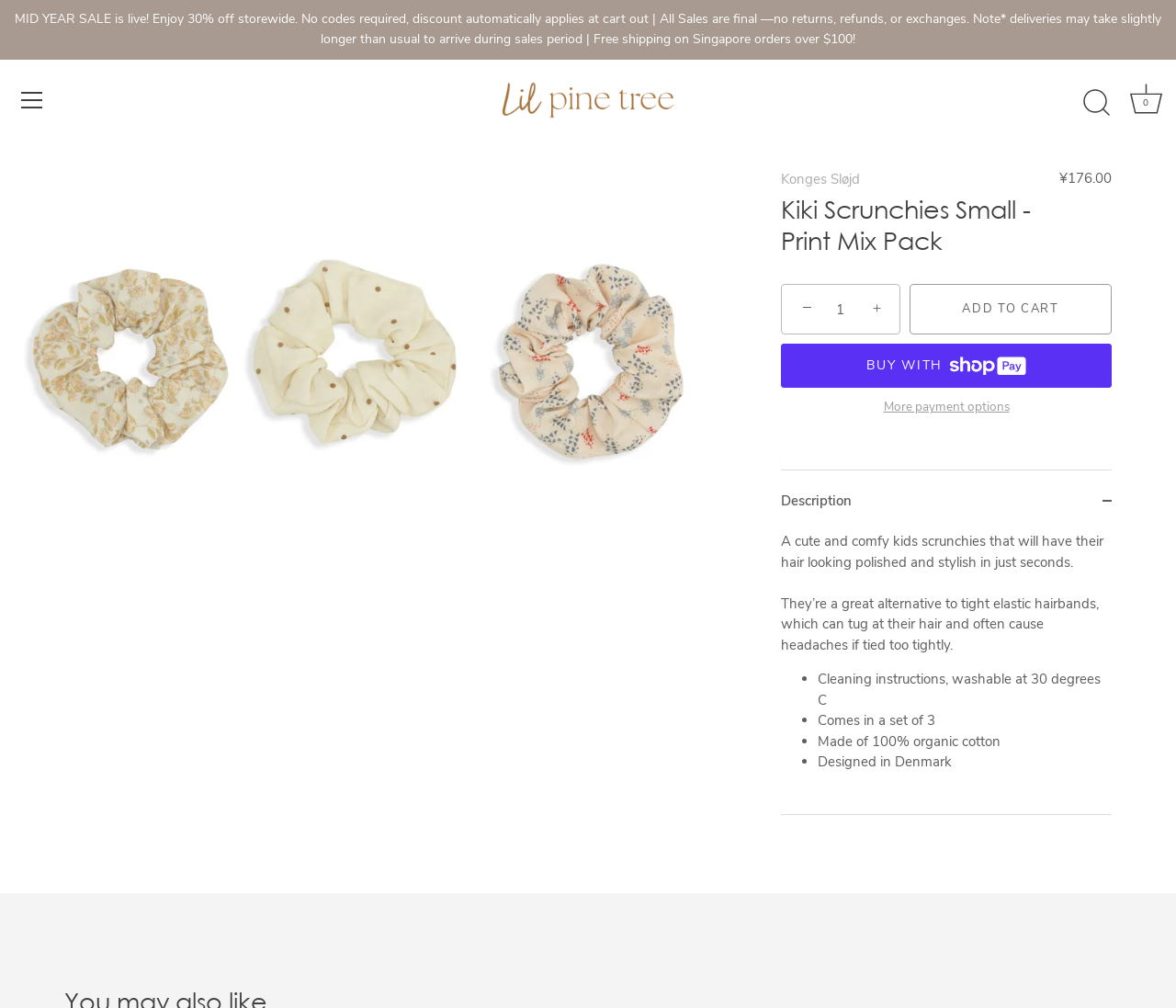Please provide the bounding box coordinates for the element that needs to be clicked to perform the following instruction: "Change quantity". The coordinates should be given as four float numbers between 0 and 1, i.e., [left, top, right, bottom].

[0.702, 0.282, 0.727, 0.332]